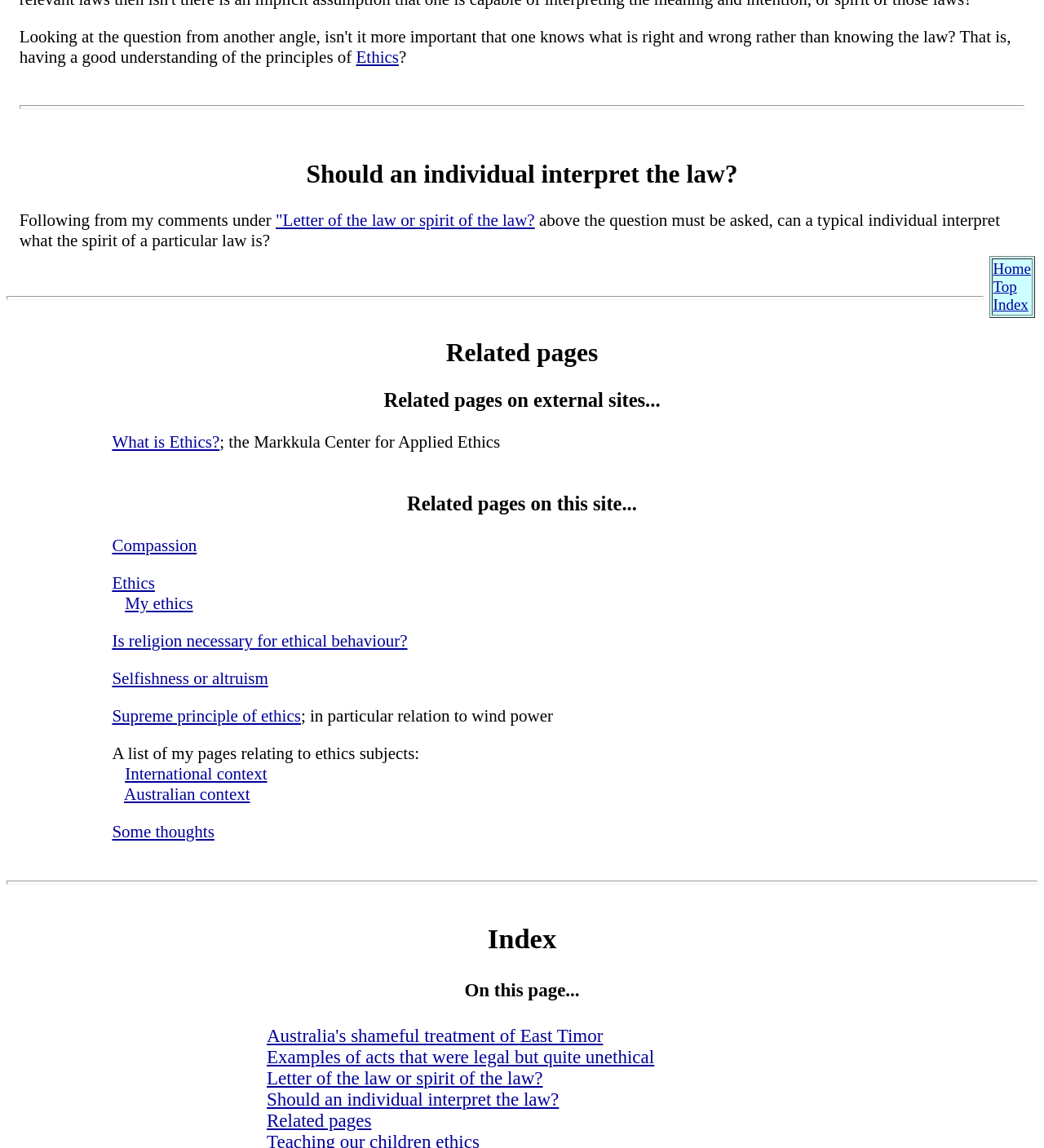Please locate the bounding box coordinates of the element that should be clicked to complete the given instruction: "Click on 'Index'".

[0.255, 0.804, 0.745, 0.832]